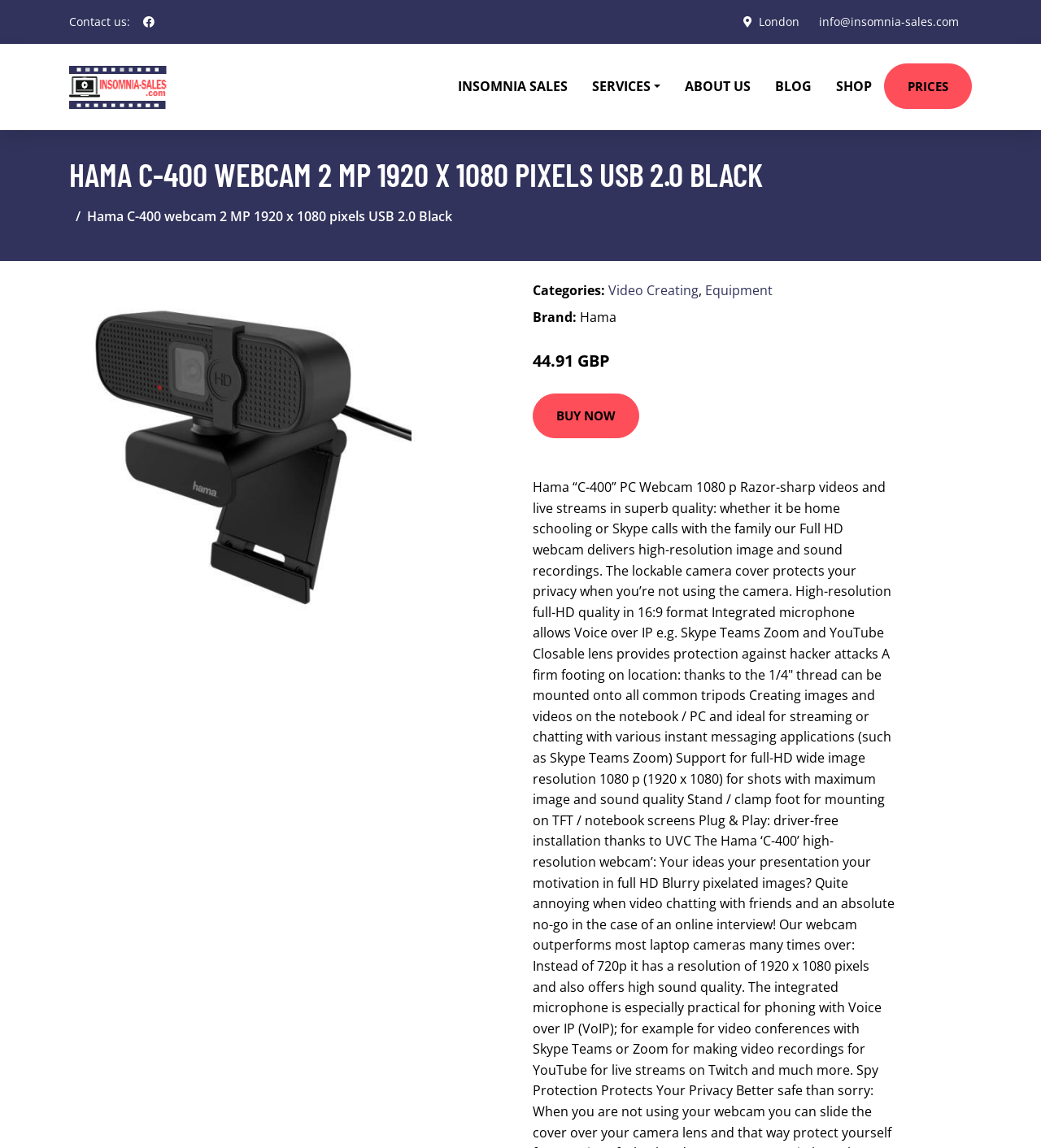What is the location mentioned in the top-right corner?
Look at the image and respond with a one-word or short-phrase answer.

London